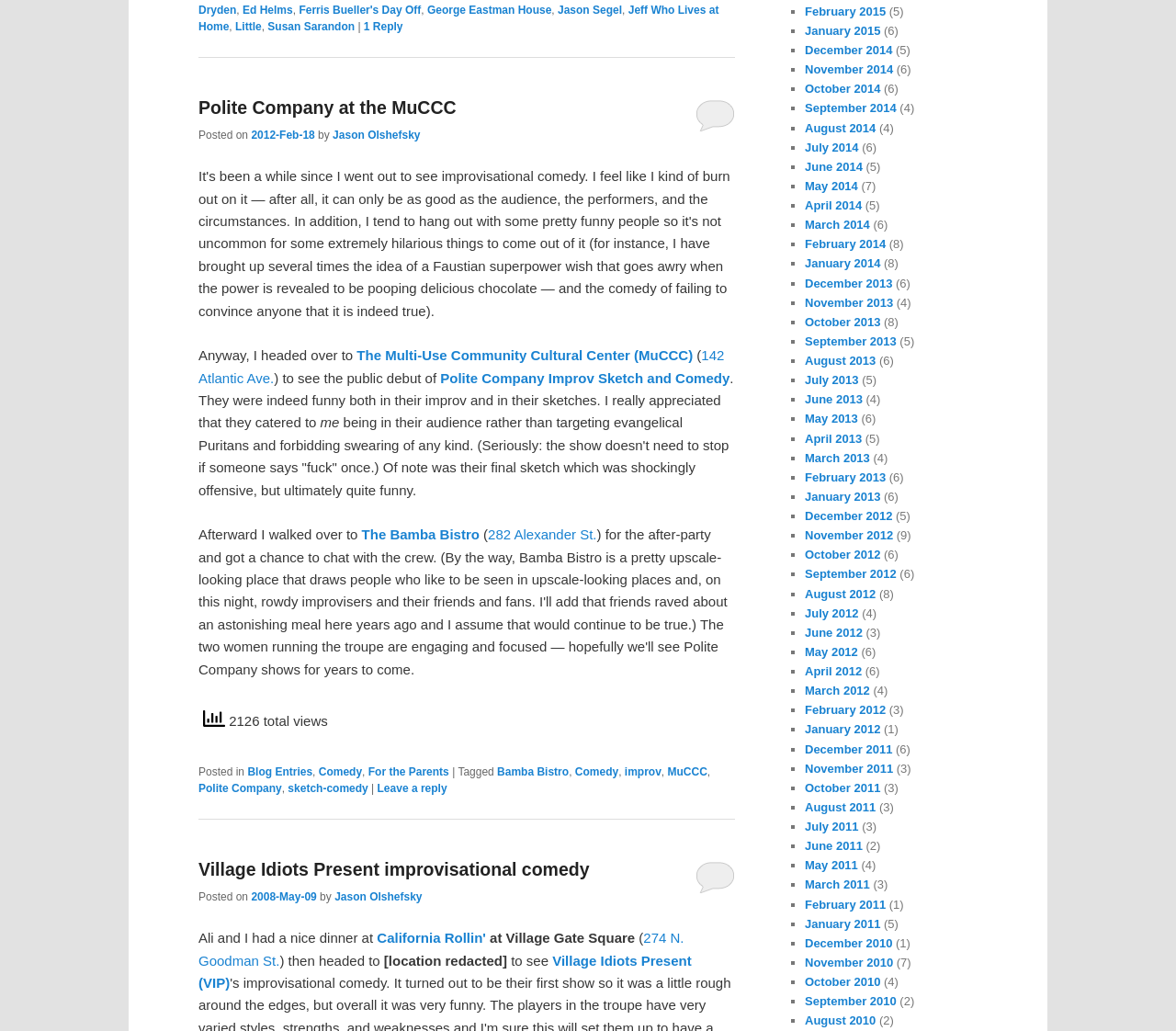Answer this question using a single word or a brief phrase:
What is the address of the Bamba Bistro?

282 Alexander St.